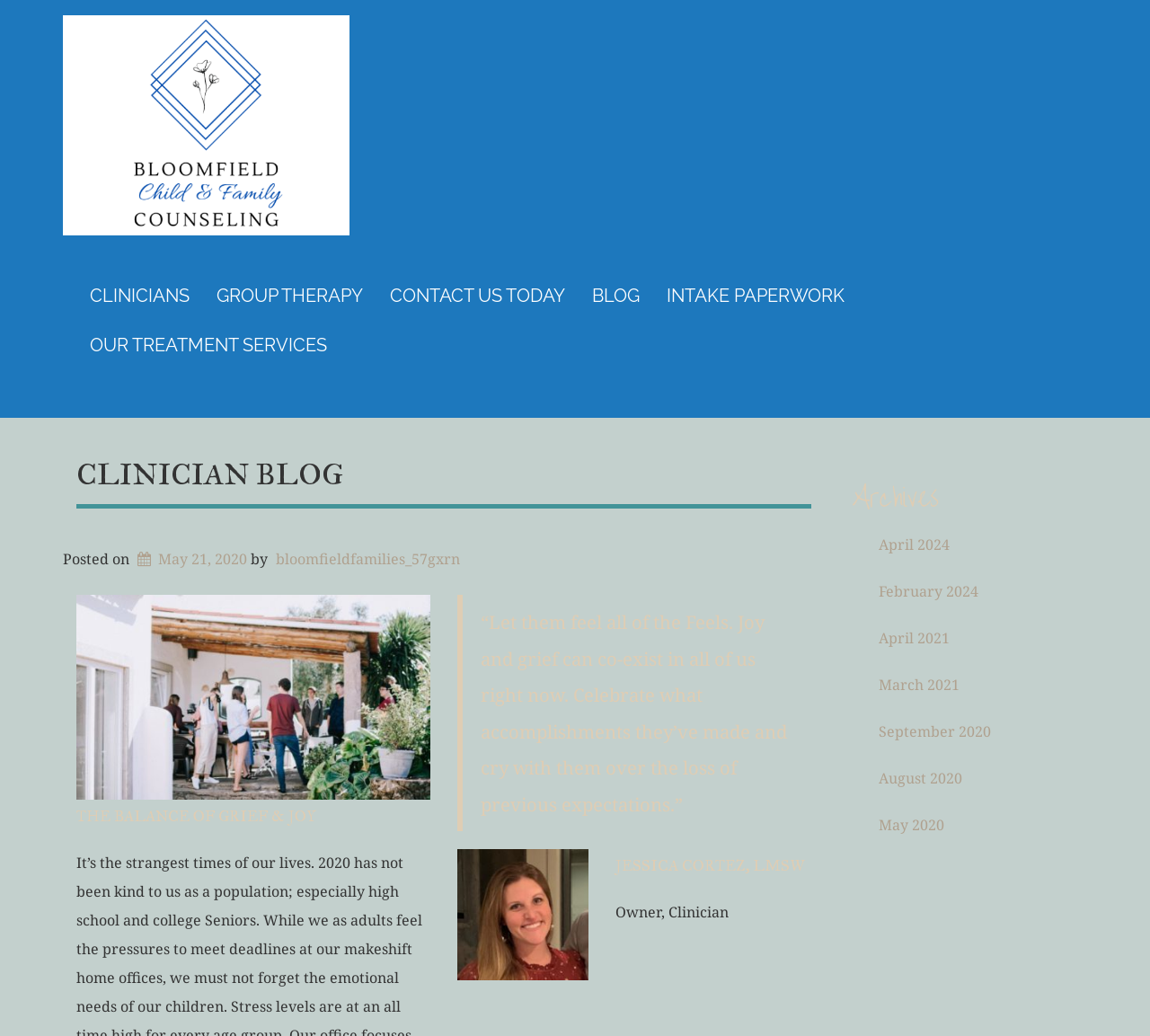Given the element description: "March 2021", predict the bounding box coordinates of this UI element. The coordinates must be four float numbers between 0 and 1, given as [left, top, right, bottom].

[0.752, 0.638, 0.945, 0.683]